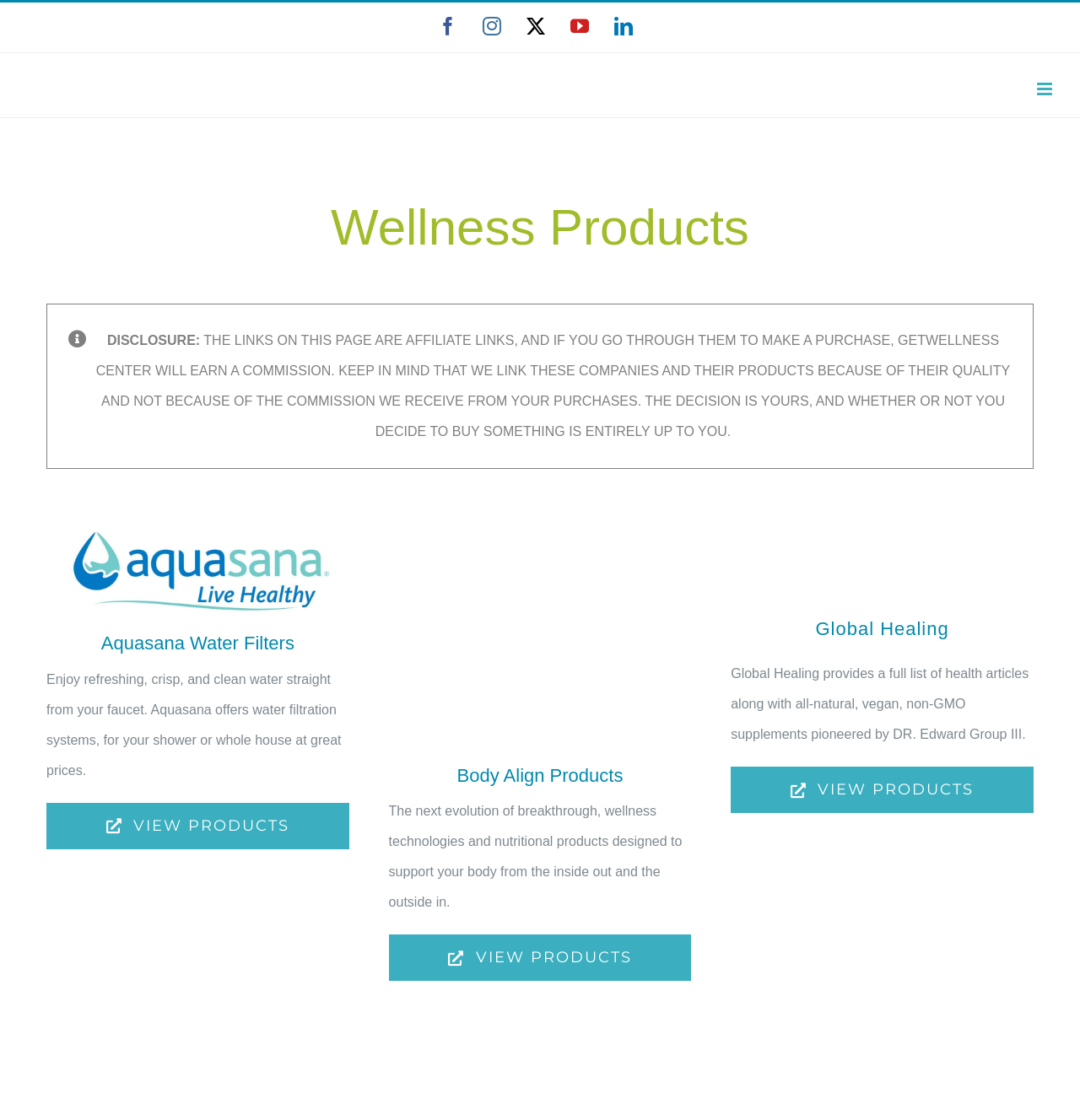Given the description of a UI element: "View Products", identify the bounding box coordinates of the matching element in the webpage screenshot.

[0.36, 0.834, 0.64, 0.876]